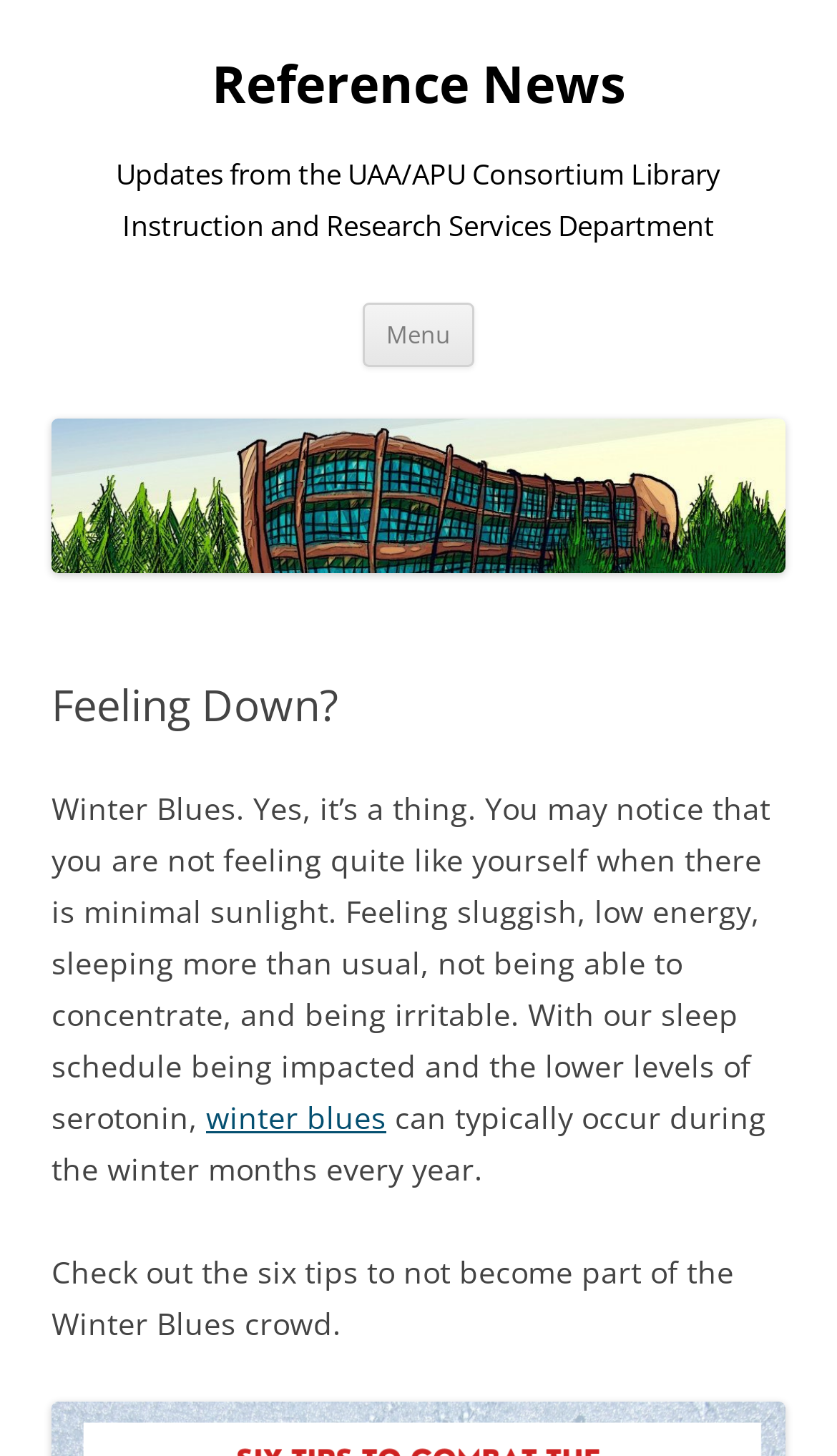Observe the image and answer the following question in detail: What is the tone of the article?

The tone of the article appears to be informative, as it provides factual information about the symptoms and causes of Winter Blues, and offers tips to avoid it. The language used is neutral and objective, suggesting that the article aims to educate readers rather than persuade or entertain them.